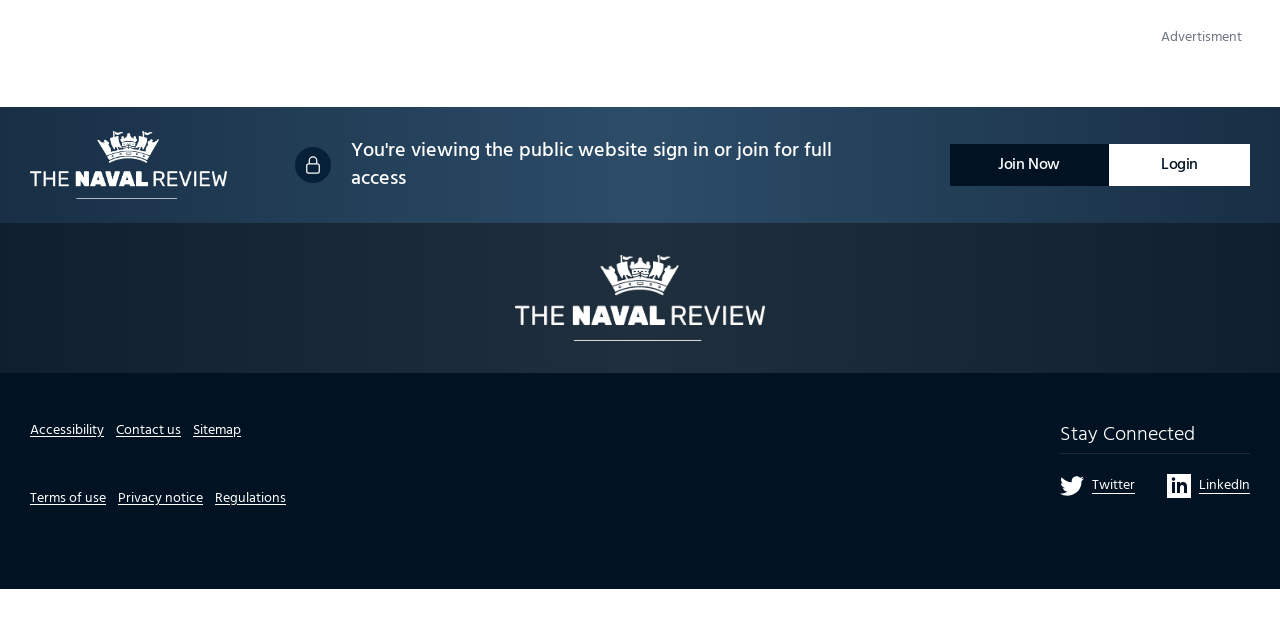Locate the bounding box coordinates of the clickable area to execute the instruction: "Click on the 'Accessibility' link". Provide the coordinates as four float numbers between 0 and 1, represented as [left, top, right, bottom].

[0.023, 0.674, 0.081, 0.711]